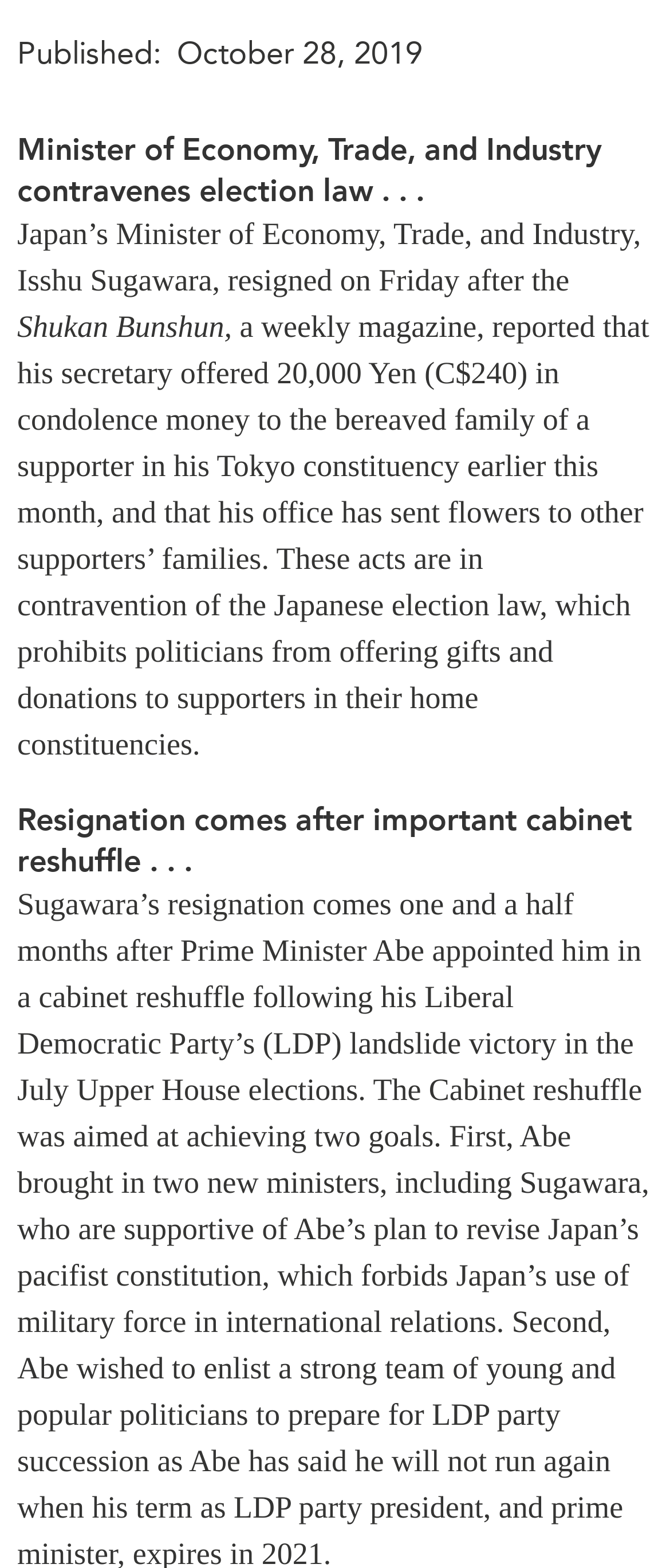Find the bounding box coordinates of the UI element according to this description: "What We Do".

[0.077, 0.101, 0.279, 0.123]